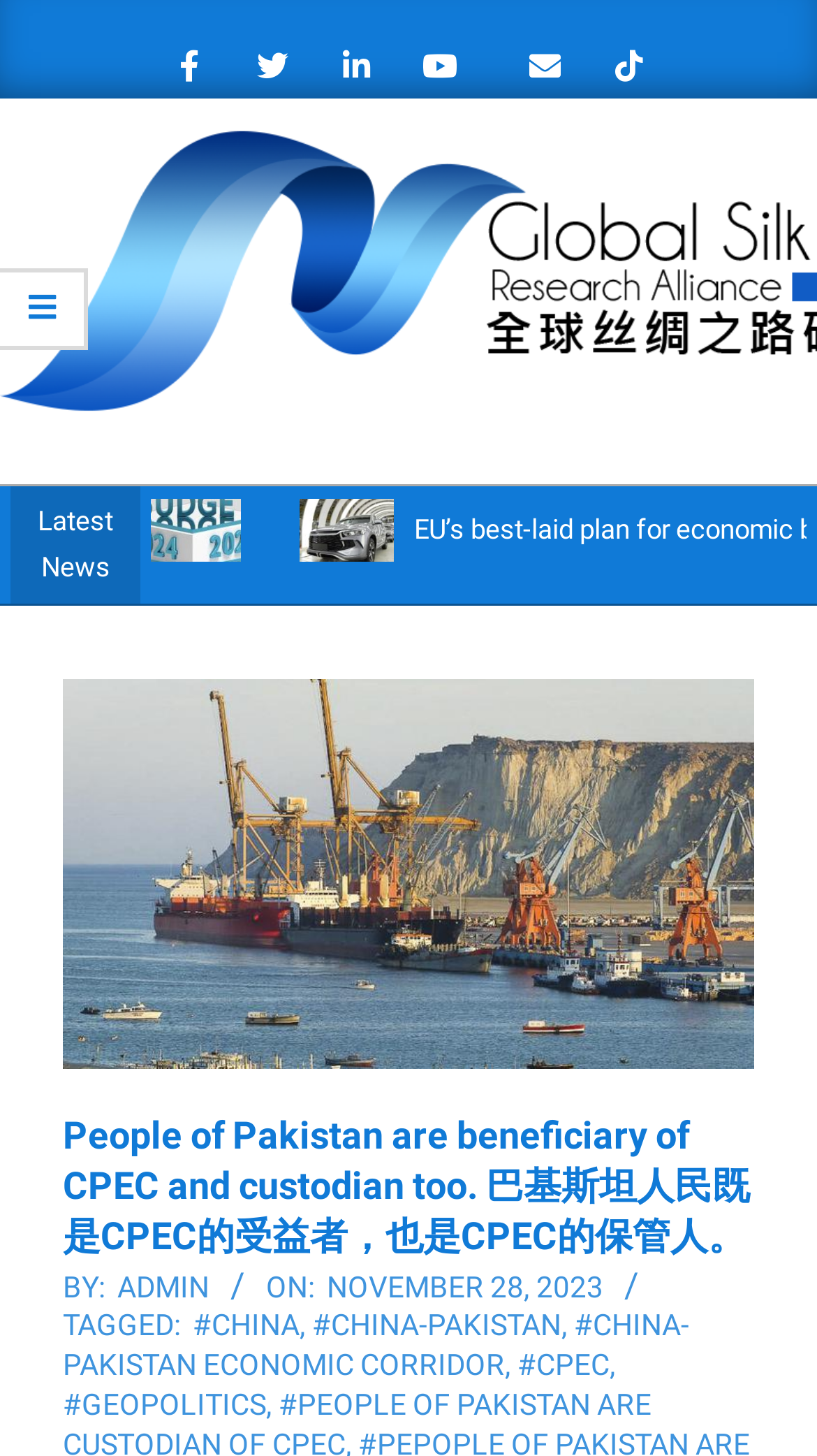Given the description "#Geopolitics", provide the bounding box coordinates of the corresponding UI element.

[0.077, 0.954, 0.326, 0.977]